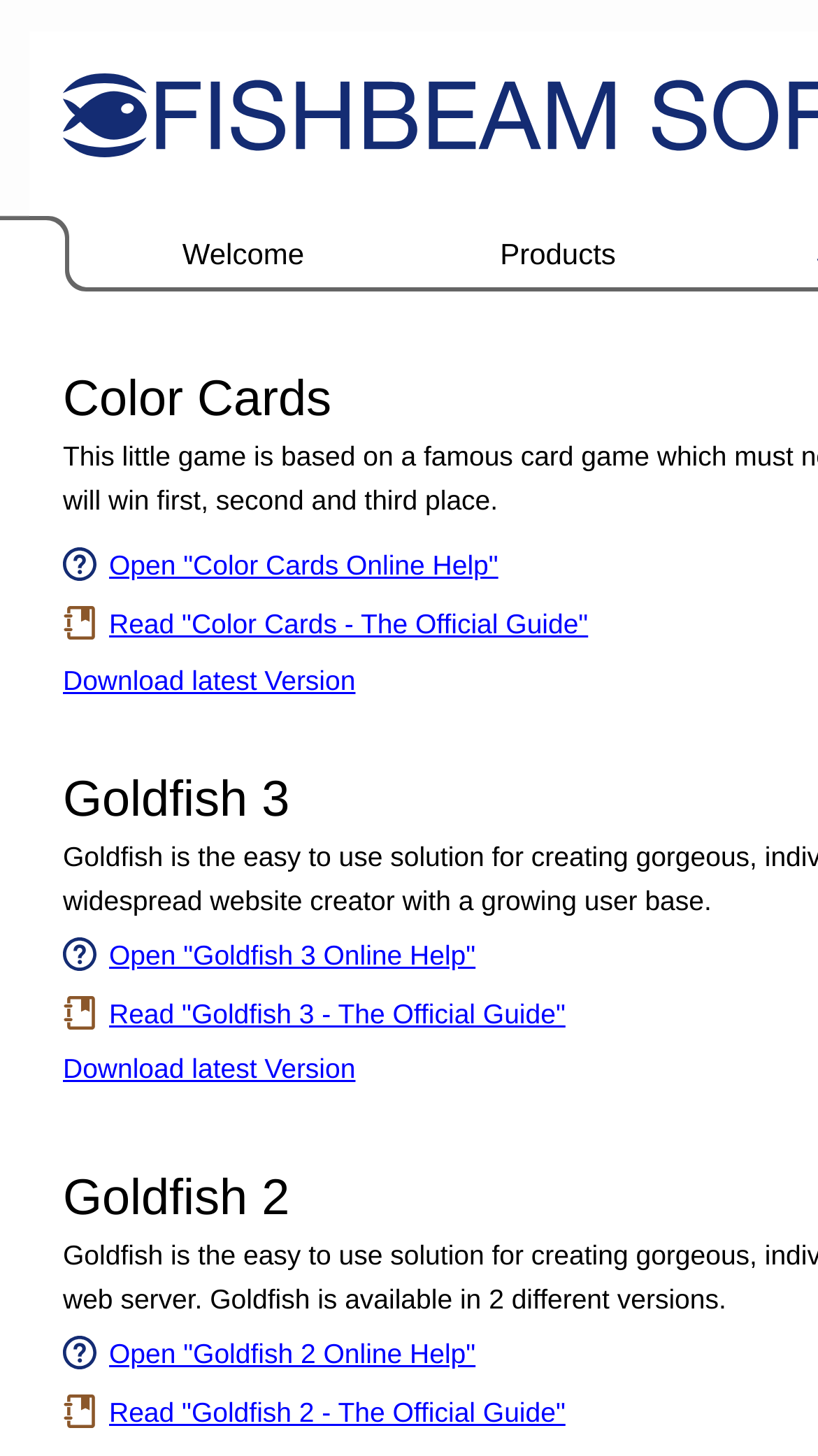Please identify the bounding box coordinates of the region to click in order to complete the given instruction: "Go to the products page". The coordinates should be four float numbers between 0 and 1, i.e., [left, top, right, bottom].

[0.611, 0.163, 0.753, 0.186]